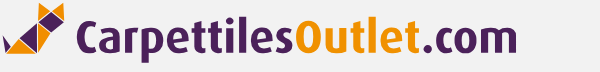Provide a comprehensive description of the image.

The image displays the logo of CarpetTilesOutlet.com, featuring a modern and vibrant design. The logo prominently showcases the brand name "CarpetTilesOutlet.com" in two contrasting colors: a deep purple for "CarpetTiles" and a bright orange for "Outlet.com." The rich colors are complemented by a geometric symbol composed of interlocking shapes in purple, orange, and dark blue, enhancing the logo's contemporary feel. This logo serves as a visual identifier for the online platform specializing in carpet tiles, reflecting its commitment to quality and style in flooring solutions.